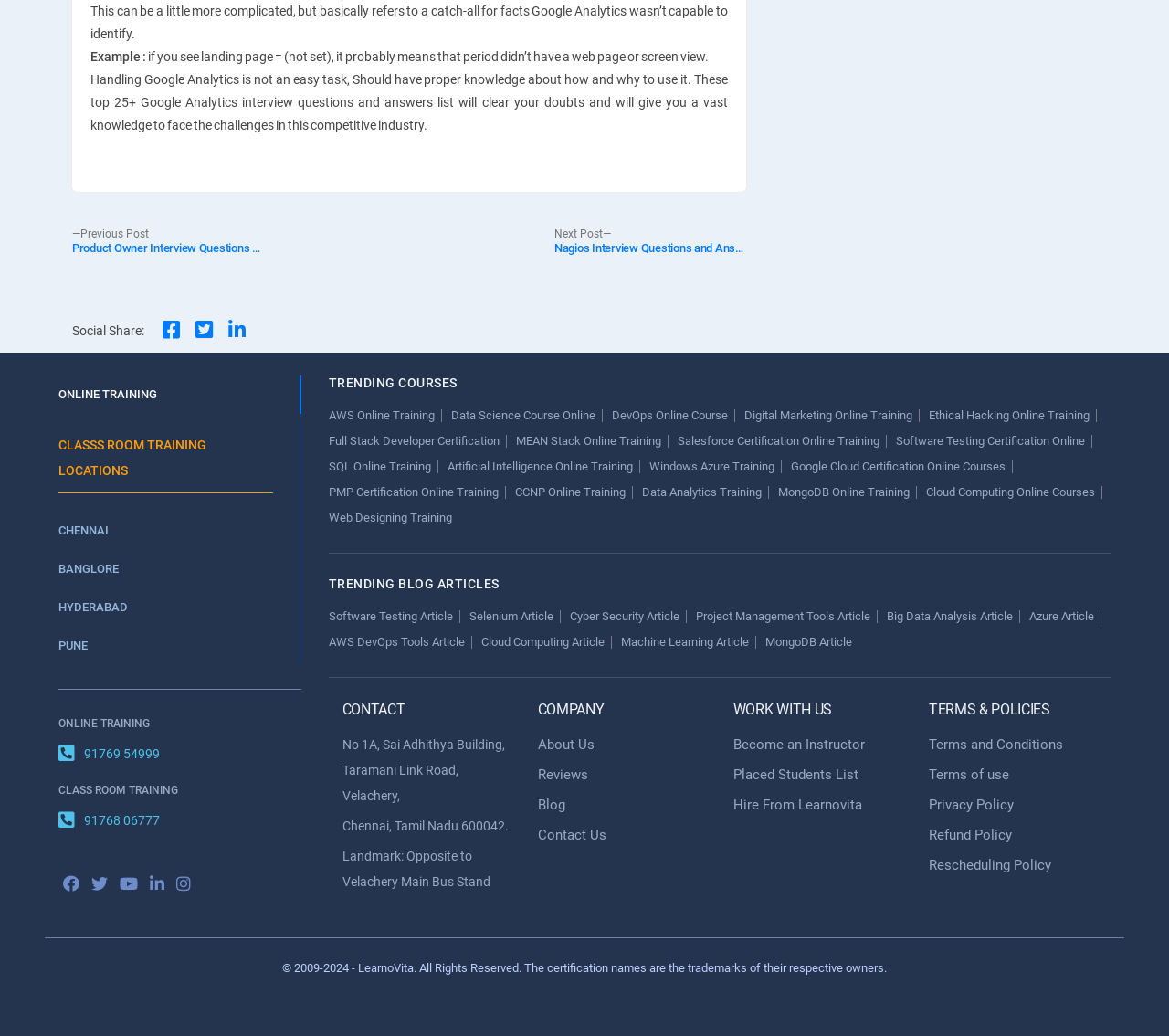Can you determine the bounding box coordinates of the area that needs to be clicked to fulfill the following instruction: "Click on the 'NEXT post: Nagios Interview Questions and Answers' link"?

[0.474, 0.216, 0.638, 0.253]